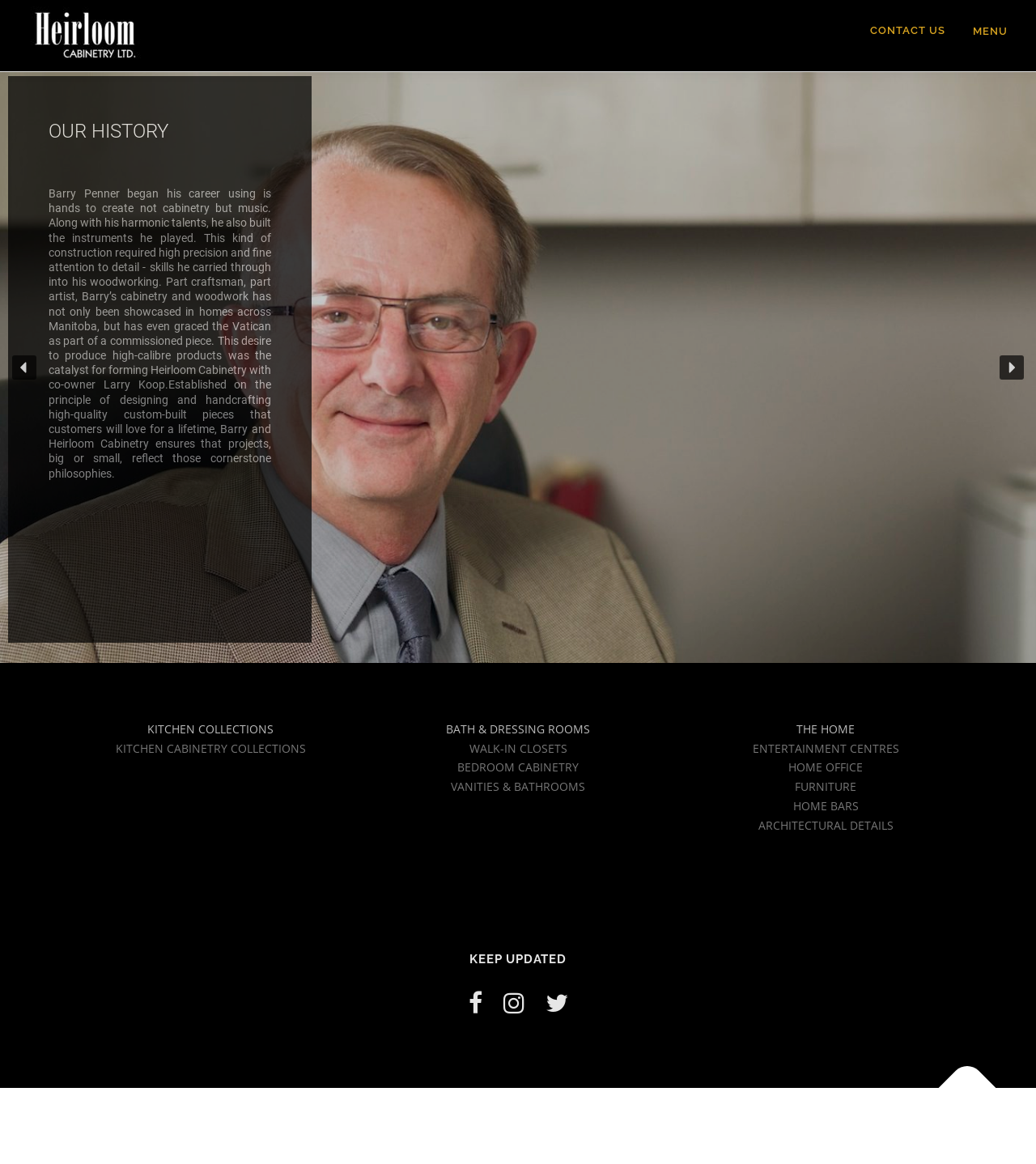Identify the bounding box coordinates of the section that should be clicked to achieve the task described: "Click on KITCHEN CABINETRY COLLECTIONS".

[0.111, 0.636, 0.295, 0.649]